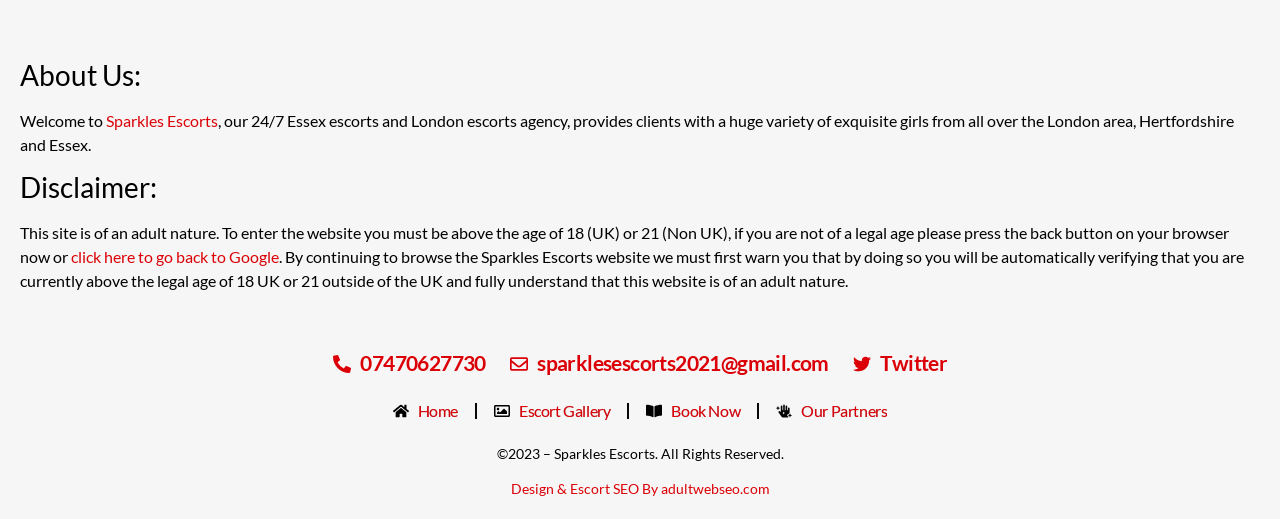What is the name of the company that designed the webpage?
Can you provide an in-depth and detailed response to the question?

I found a link element with the OCR text 'Design & Escort SEO By adultwebseo.com' at coordinates [0.399, 0.424, 0.601, 0.456], which indicates the company that designed the webpage is adultwebseo.com.